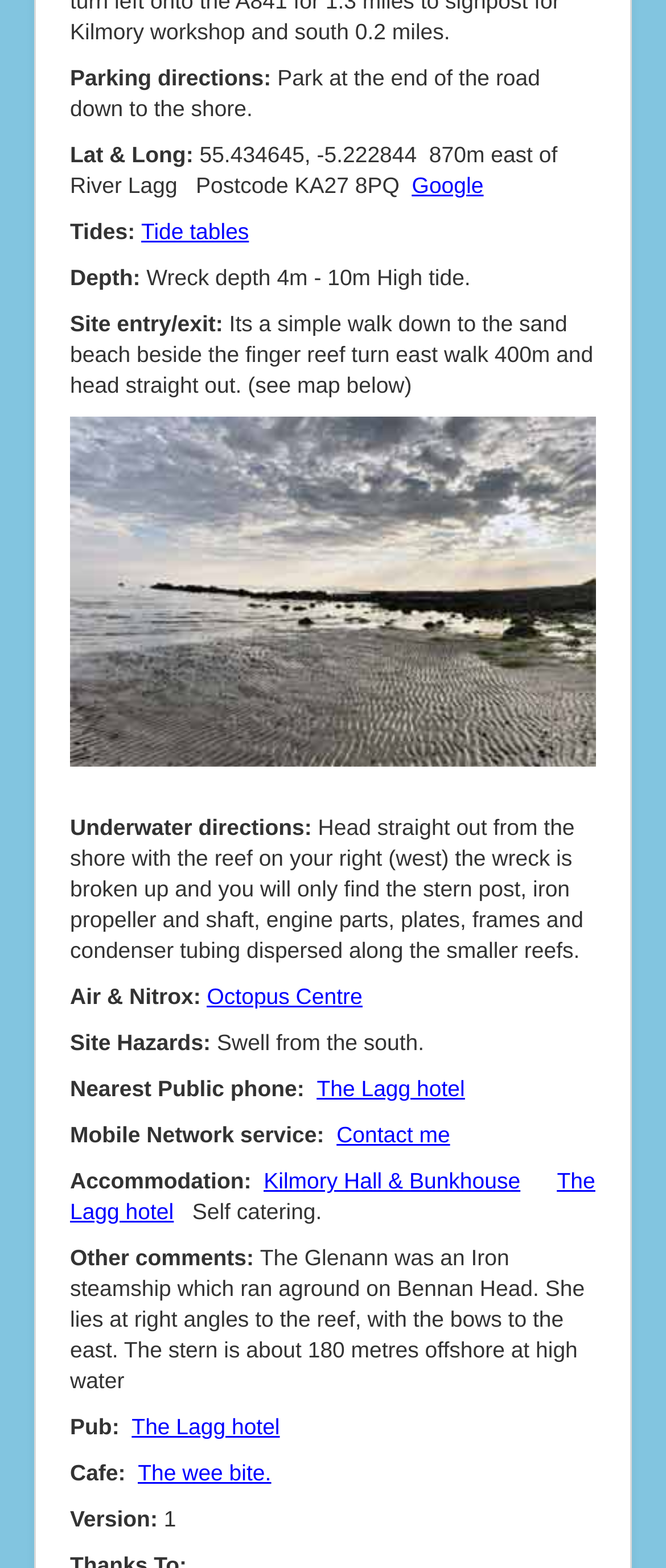Please identify the bounding box coordinates of the element I need to click to follow this instruction: "Contact me".

[0.505, 0.715, 0.676, 0.732]